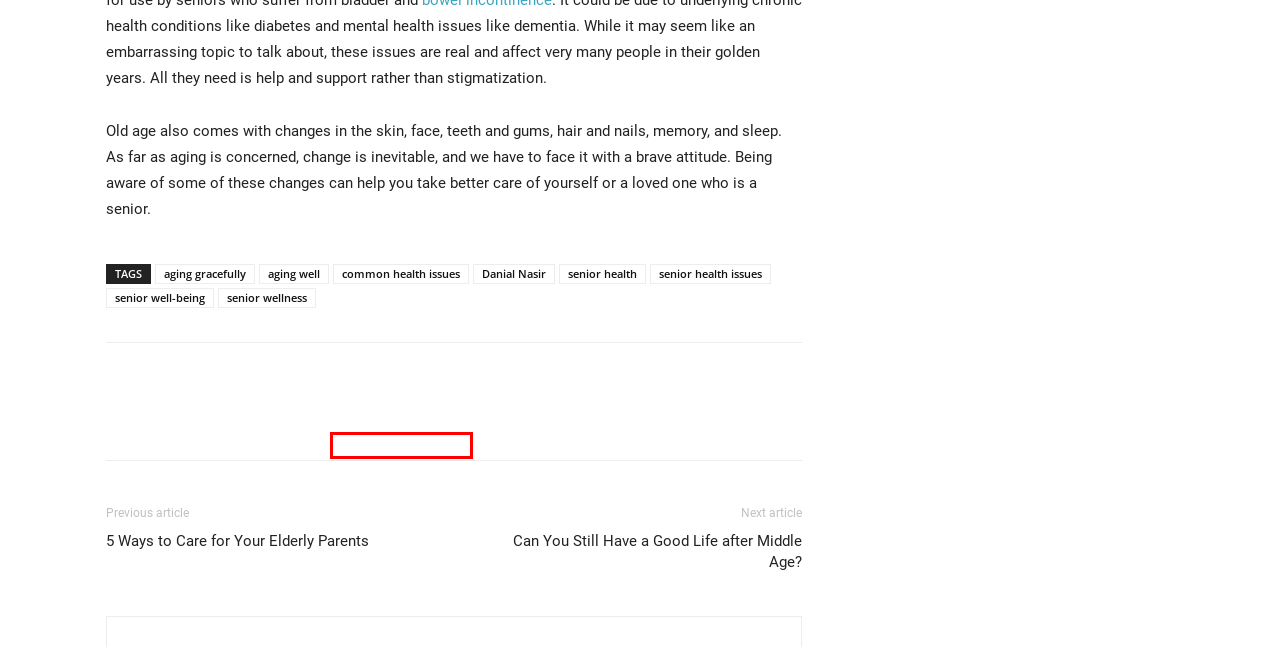Look at the screenshot of a webpage, where a red bounding box highlights an element. Select the best description that matches the new webpage after clicking the highlighted element. Here are the candidates:
A. aging gracefully Archives | Seniors Lifestyle Magazine
B. Danial Nasir Archives | Seniors Lifestyle Magazine
C. Health & Well-Being Archives | Seniors Lifestyle Magazine
D. aging well Archives | Seniors Lifestyle Magazine
E. Bowel incontinence
 - NHS
F. senior wellness Archives | Seniors Lifestyle Magazine
G. senior health Archives | Seniors Lifestyle Magazine
H. common health issues Archives | Seniors Lifestyle Magazine

H